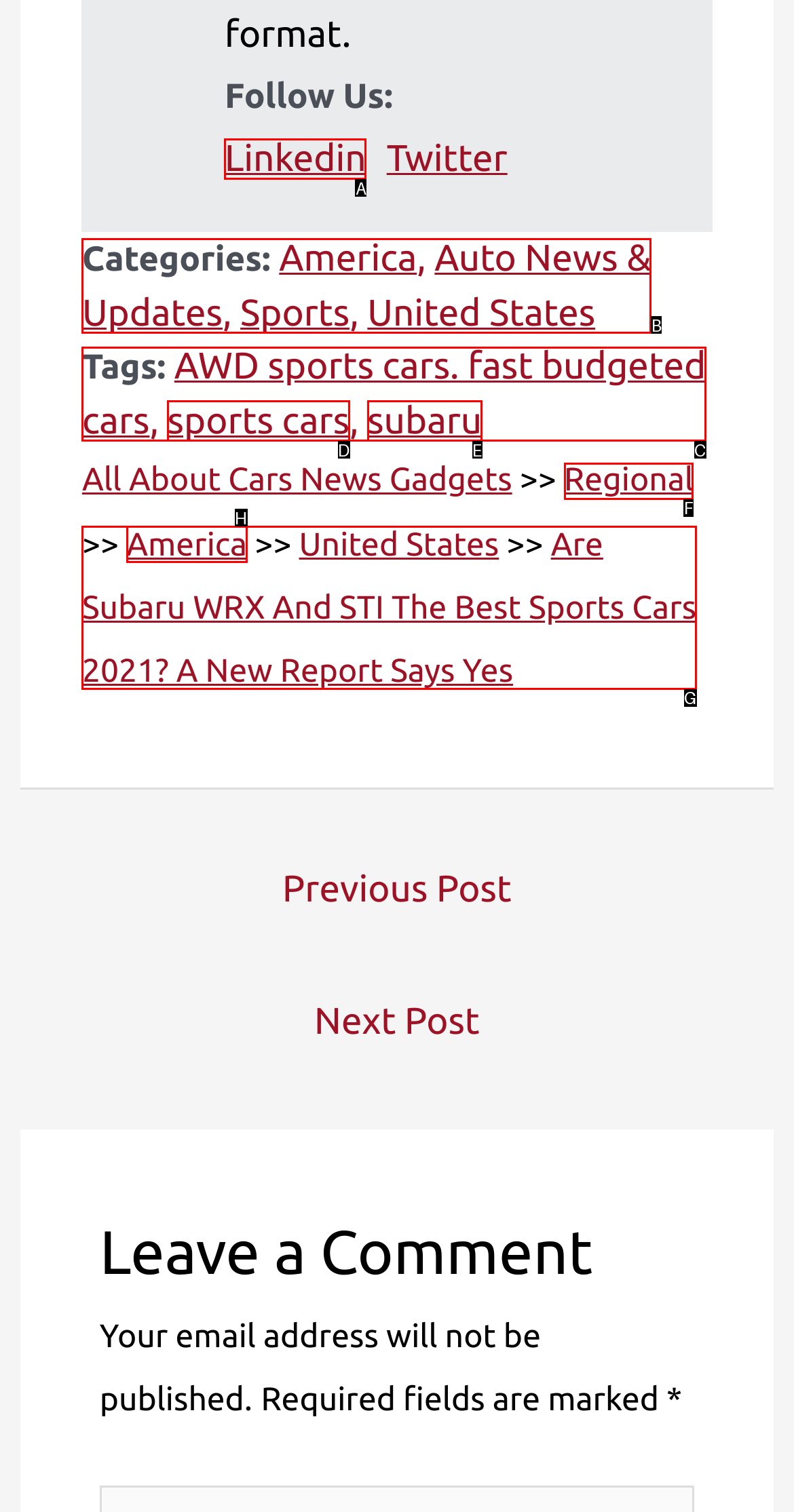Identify the option that corresponds to the description: Auto News & Updates. Provide only the letter of the option directly.

B